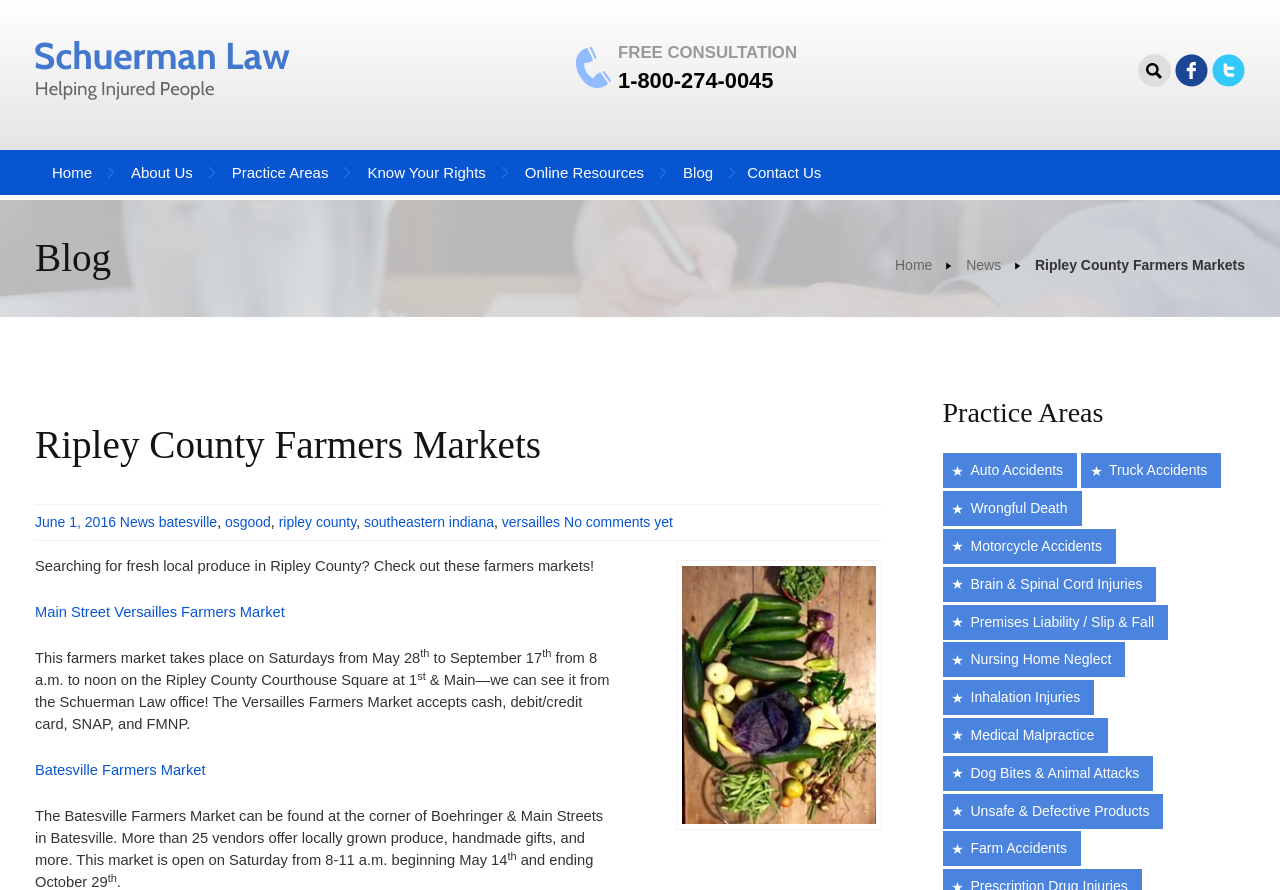Please specify the bounding box coordinates of the element that should be clicked to execute the given instruction: 'Learn about Auto Accidents'. Ensure the coordinates are four float numbers between 0 and 1, expressed as [left, top, right, bottom].

[0.736, 0.509, 0.842, 0.549]